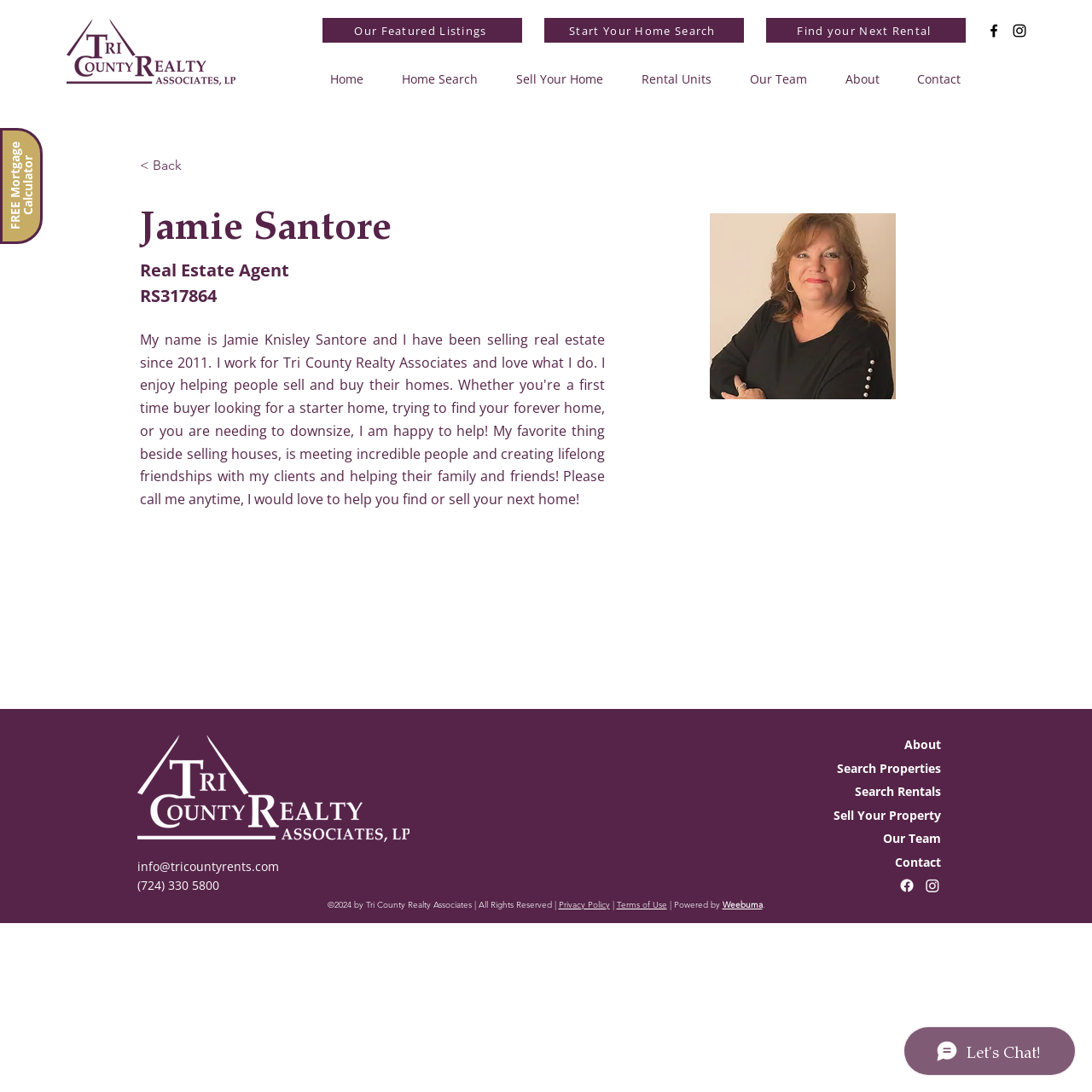Refer to the screenshot and give an in-depth answer to this question: What is the phone number of Tri County Realty Associates?

The phone number of Tri County Realty Associates can be found at the bottom of the webpage, next to the email address 'info@tricountyrents.com'. This is likely the contact information for the company.